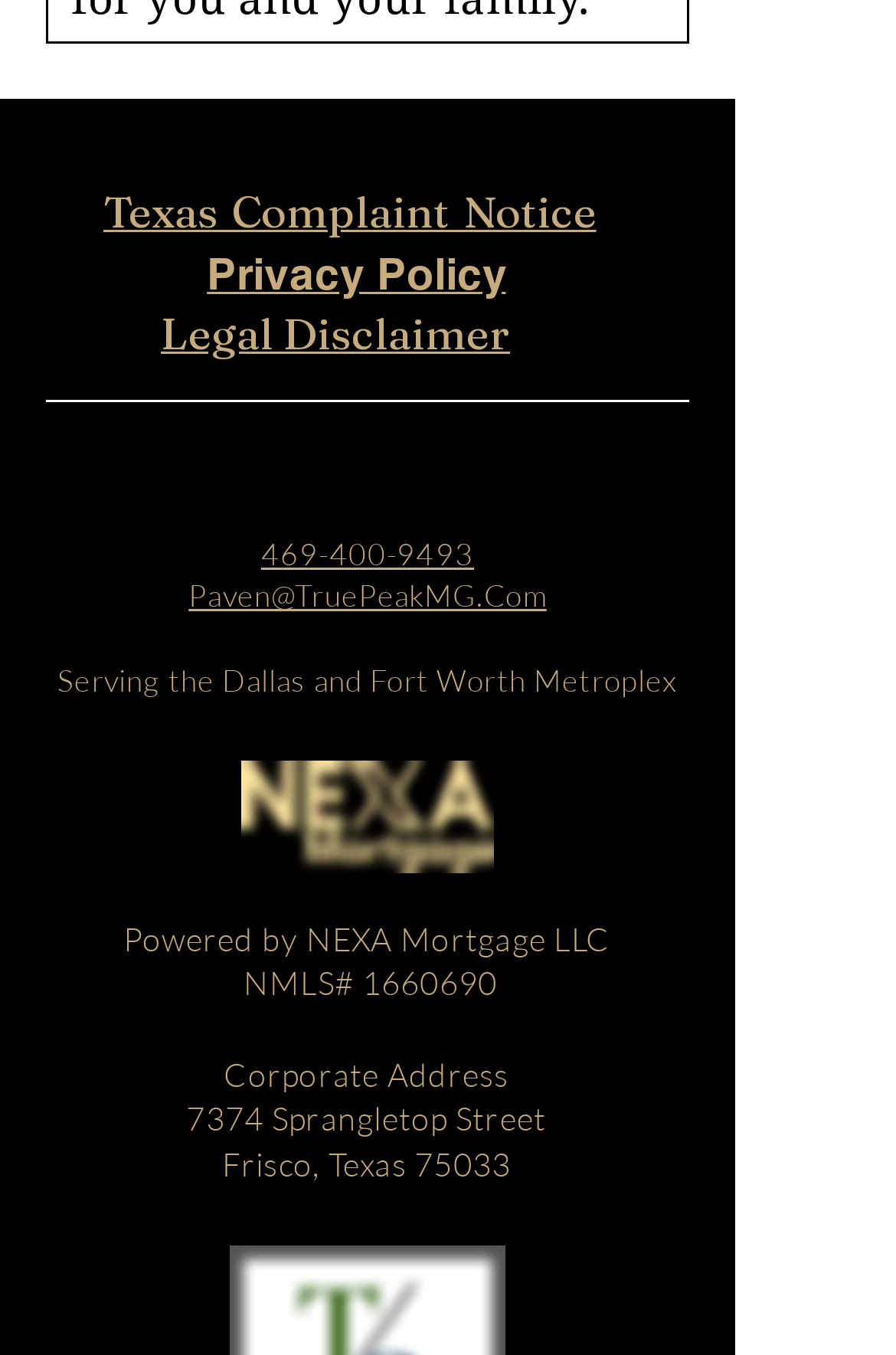Provide the bounding box for the UI element matching this description: "Texas Complaint Notice".

[0.115, 0.136, 0.705, 0.222]